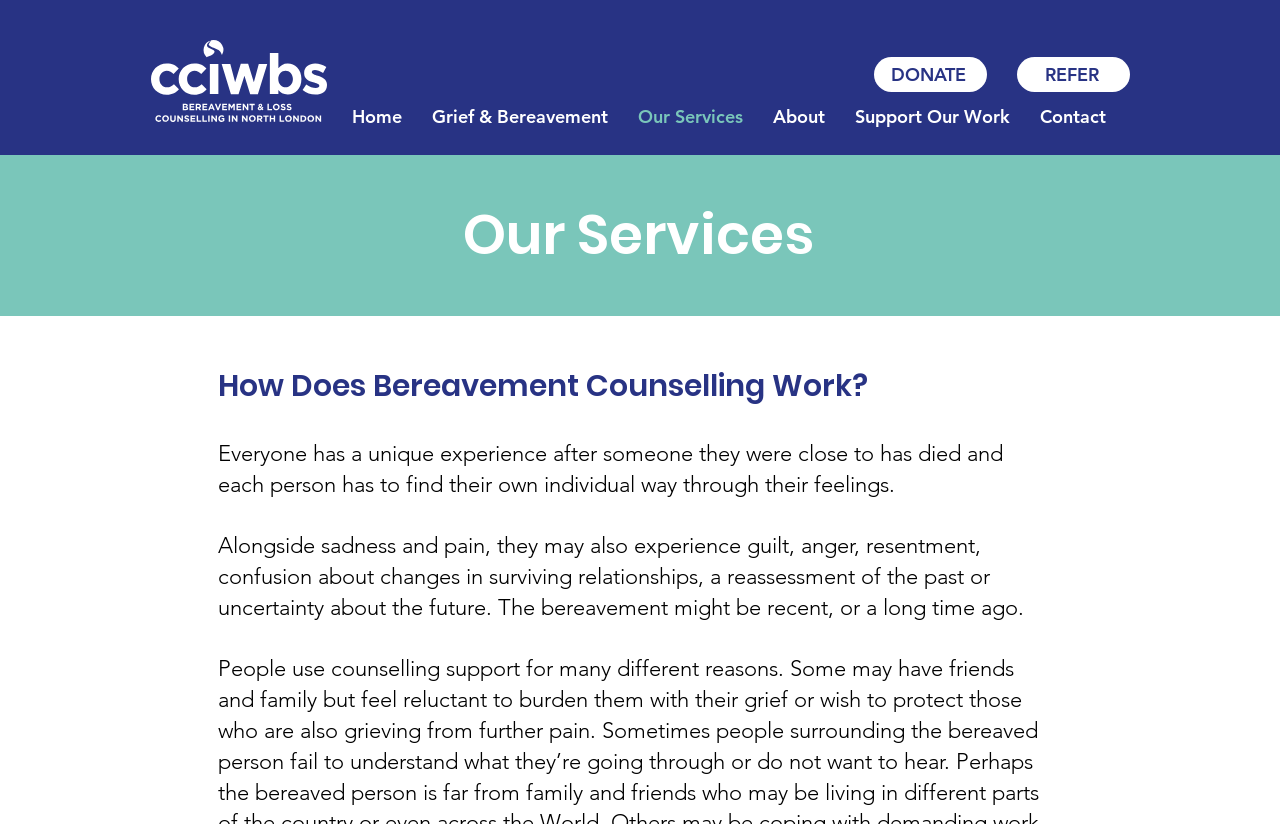Highlight the bounding box coordinates of the element you need to click to perform the following instruction: "Go to the Home page."

[0.263, 0.12, 0.325, 0.163]